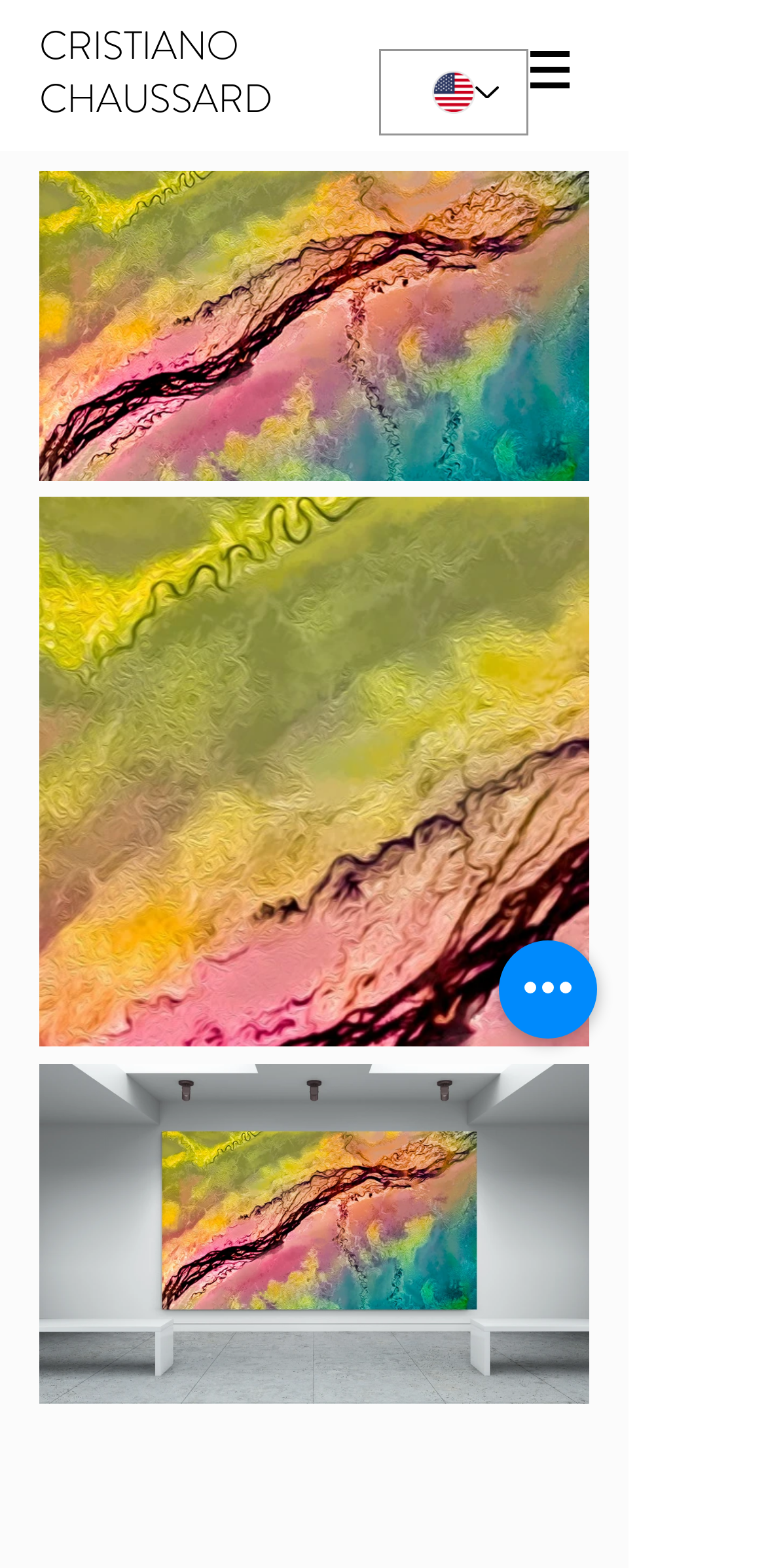What is the purpose of the 'Quick actions' button?
Based on the screenshot, provide your answer in one word or phrase.

Unknown